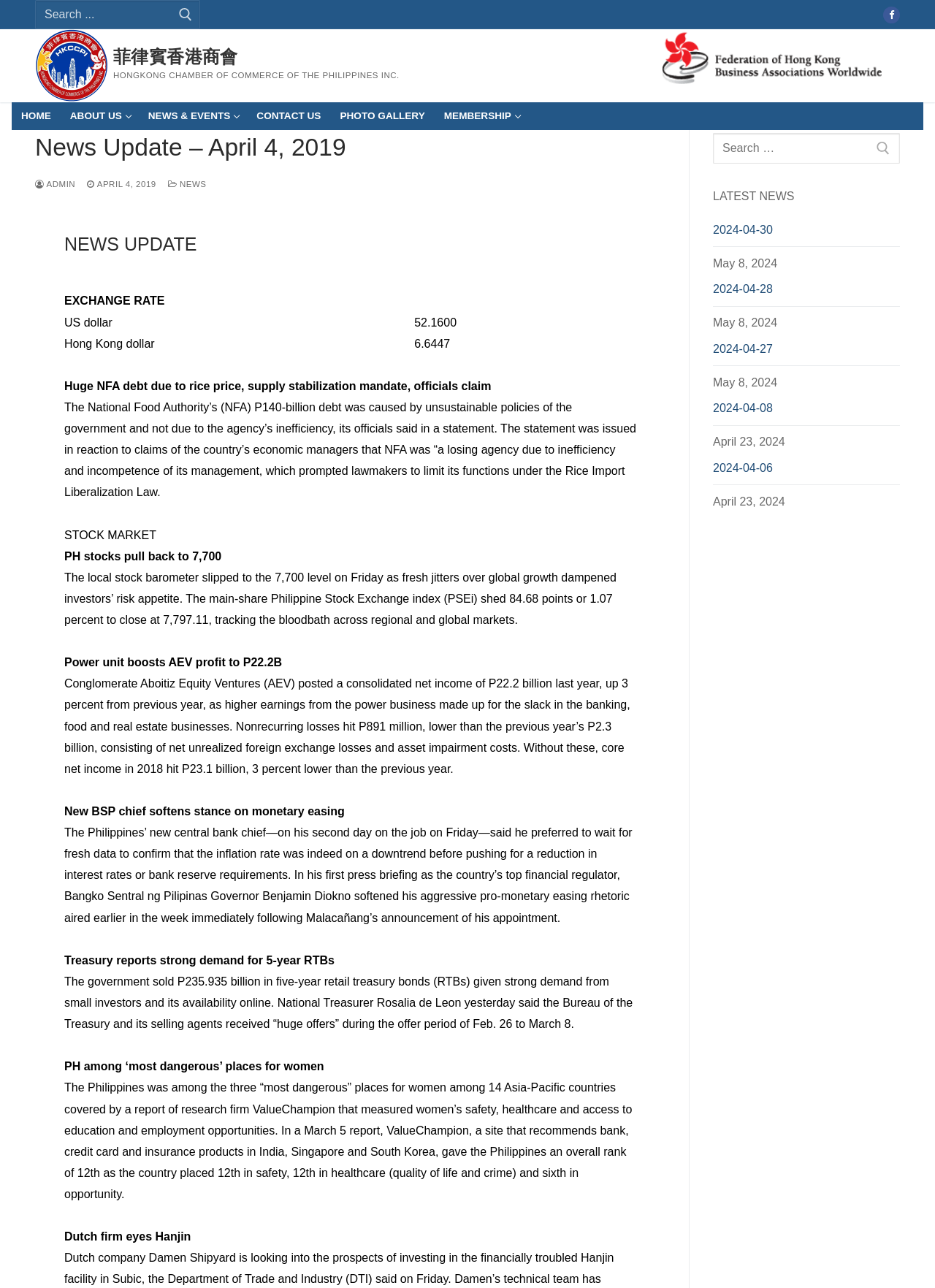Find the bounding box coordinates of the element I should click to carry out the following instruction: "Search for news".

[0.038, 0.001, 0.213, 0.022]